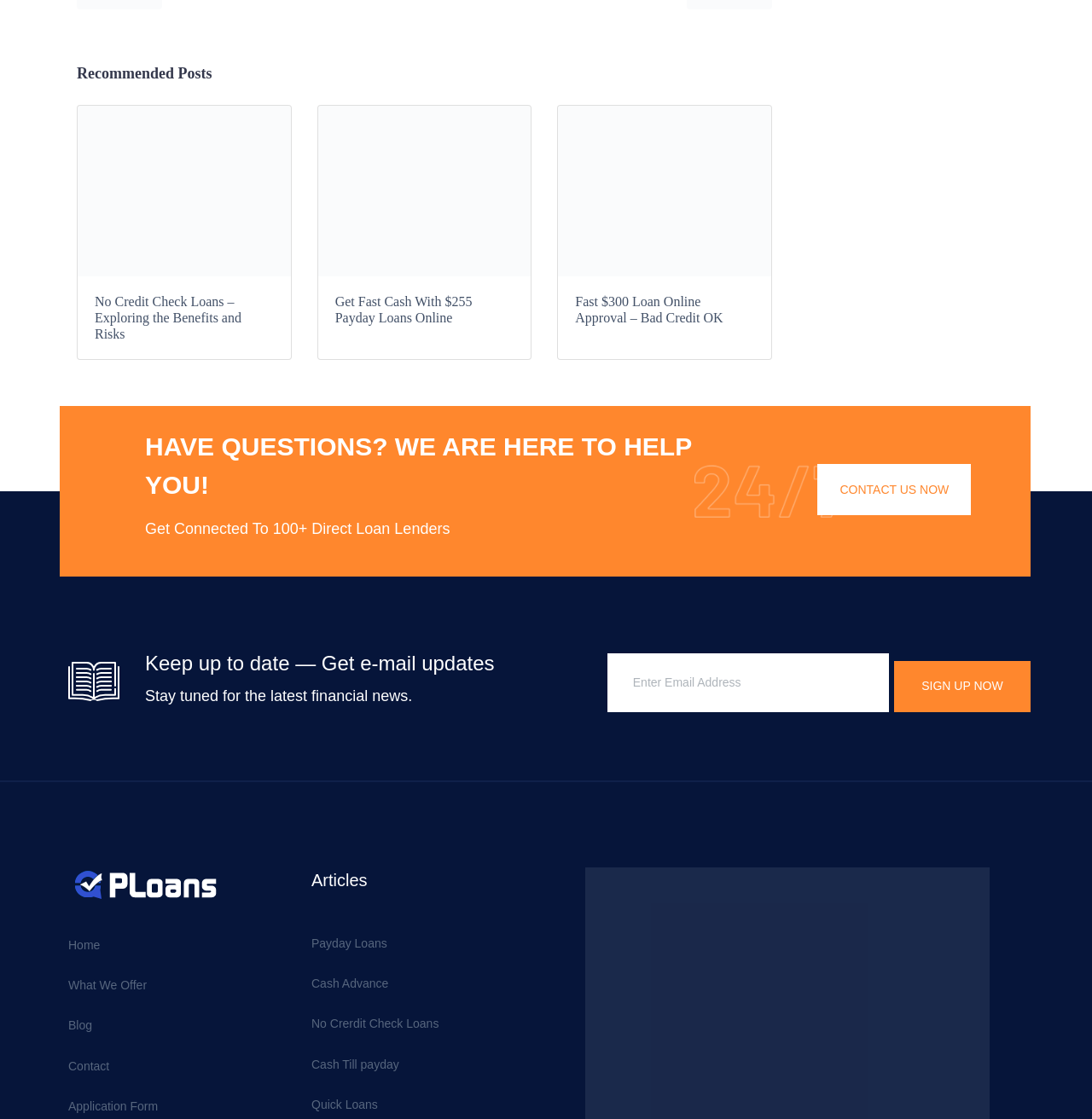Find the bounding box coordinates of the element I should click to carry out the following instruction: "Click on 'No Credit Check Loans No Credit Check Loans – Exploring the Benefits and Risks'".

[0.07, 0.094, 0.267, 0.322]